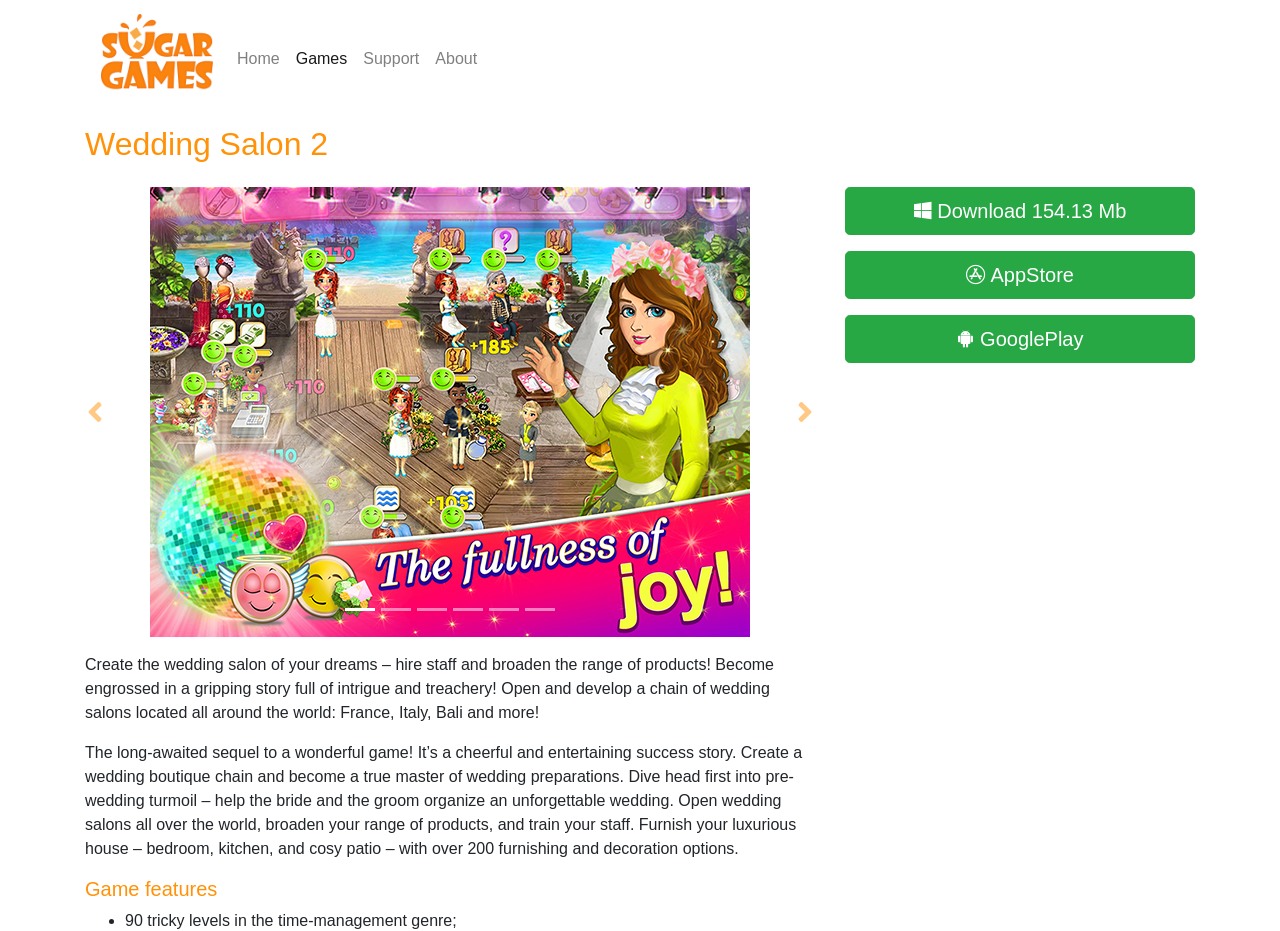Use a single word or phrase to answer the question: 
How many furnishing and decoration options are available for the luxurious house?

over 200